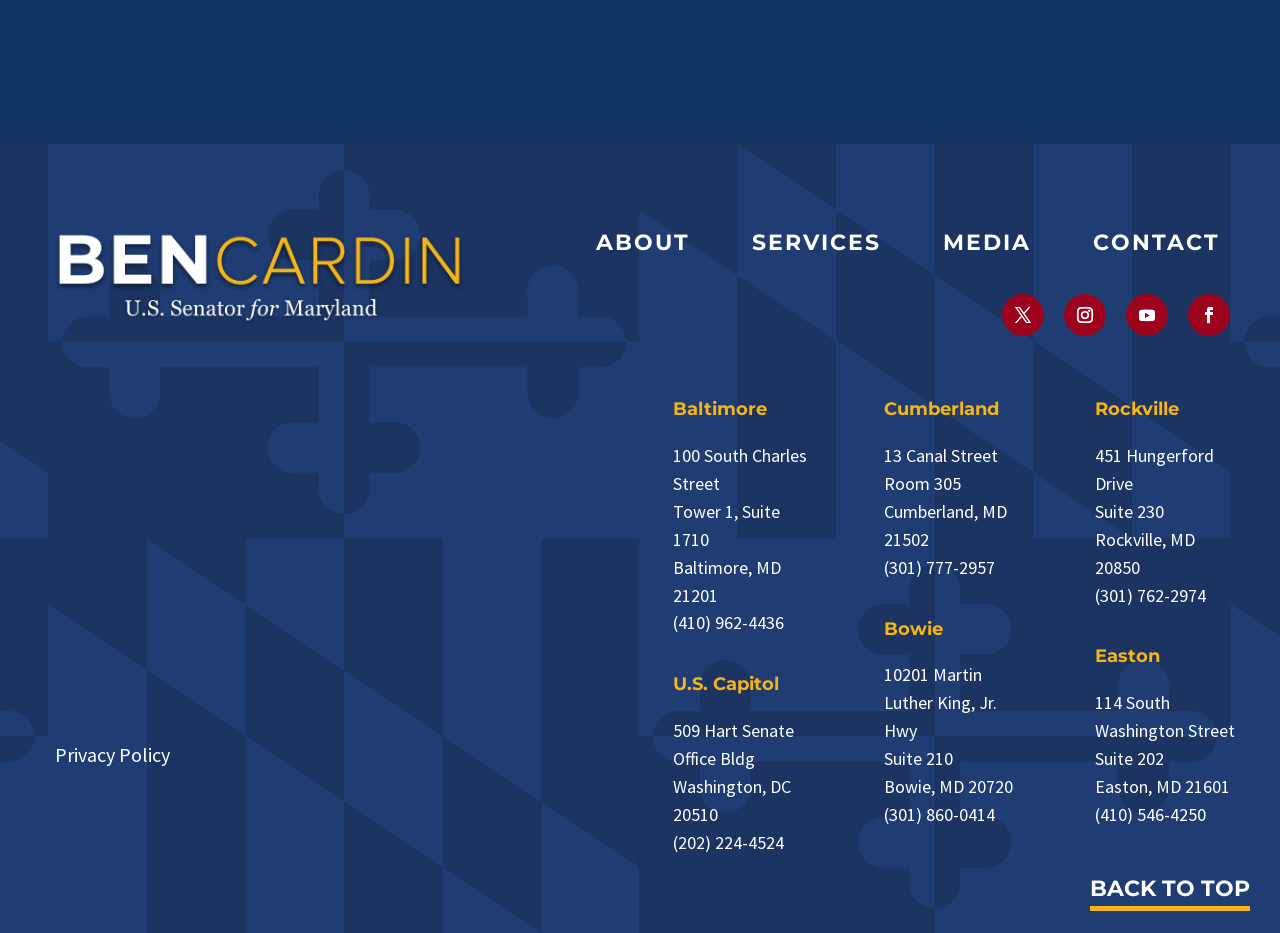Find and specify the bounding box coordinates that correspond to the clickable region for the instruction: "View Abstract submission instruction".

None